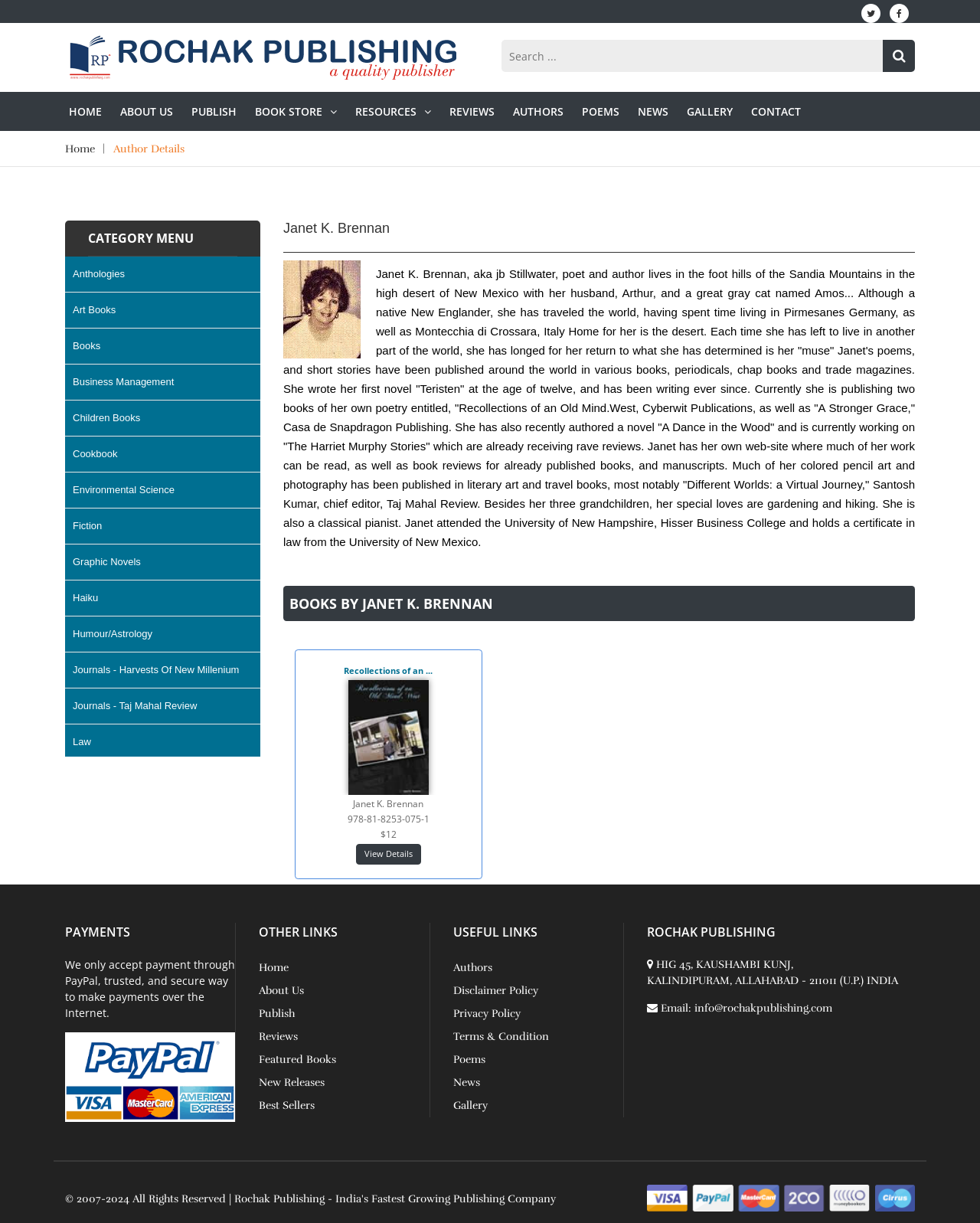Given the webpage screenshot and the description, determine the bounding box coordinates (top-left x, top-left y, bottom-right x, bottom-right y) that define the location of the UI element matching this description: Memoir

[0.066, 0.651, 0.266, 0.68]